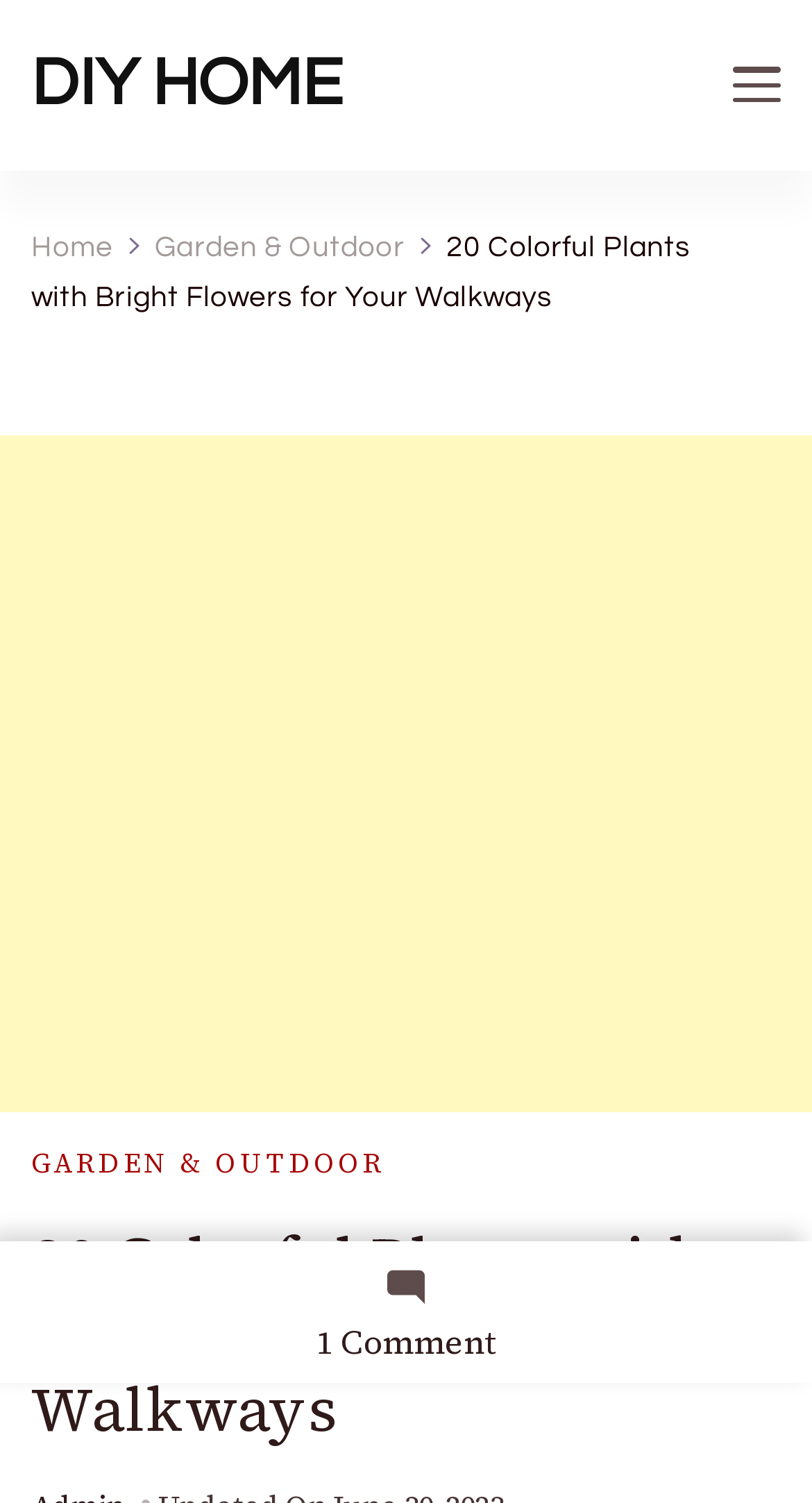Analyze the image and provide a detailed answer to the question: What is the text of the main heading?

I found the main heading by looking for the element with the type 'heading' and the highest y1 coordinate, which indicates it is at the top of the page. The text of this heading is '20 Colorful Plants with Bright Flowers for Your Walkways'.